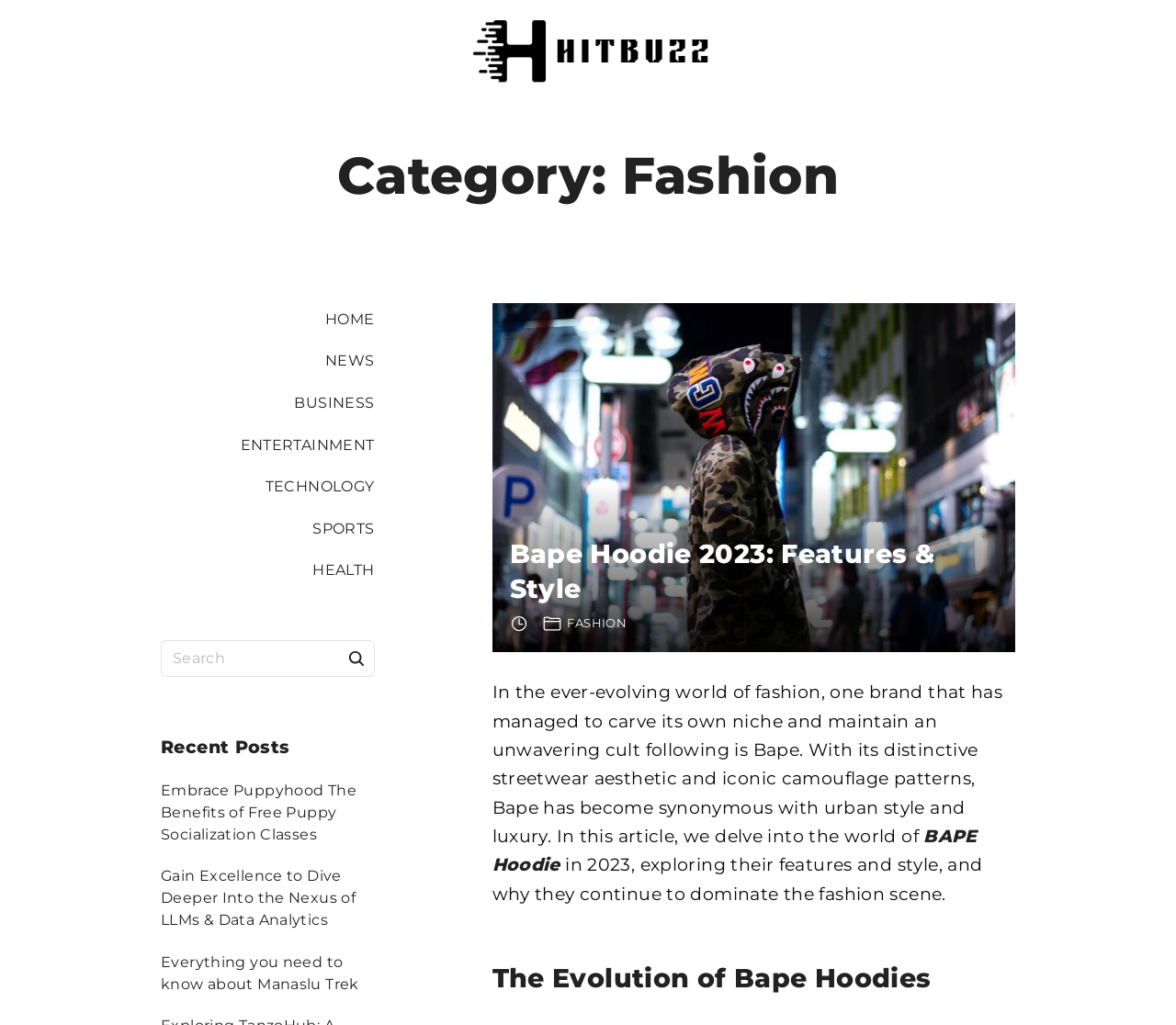Explain the webpage in detail.

The webpage is about fashion, specifically featuring the brand Bape. At the top, there is a navigation menu with a logo image of "Hitbuzz" on the left side. Below the navigation menu, there is a heading that reads "Category: Fashion". 

On the left side of the page, there are several links to different categories, including "HOME", "NEWS", "BUSINESS", "ENTERTAINMENT", "TECHNOLOGY", "SPORTS", and "HEALTH". Next to these links, there is a search bar with a search button and a magnifying glass icon.

Below the search bar, there is a heading that reads "Recent Posts". Under this heading, there are three links to articles, including "Embrace Puppyhood The Benefits of Free Puppy Socialization Classes", "Gain Excellence to Dive Deeper Into the Nexus of LLMs & Data Analytics", and "Everything you need to know about Manaslu Trek". 

The main content of the page is about Bape Hoodie 2023, featuring its style and features. There is a large image of the hoodie, accompanied by a heading and a paragraph of text that describes the brand's history and its iconic camouflage patterns. There are also links to related articles, including "BAPE Hoodie" and "The Evolution of Bape Hoodies". At the bottom of the page, there is a footer section with several images and a link to the "FASHION" category.